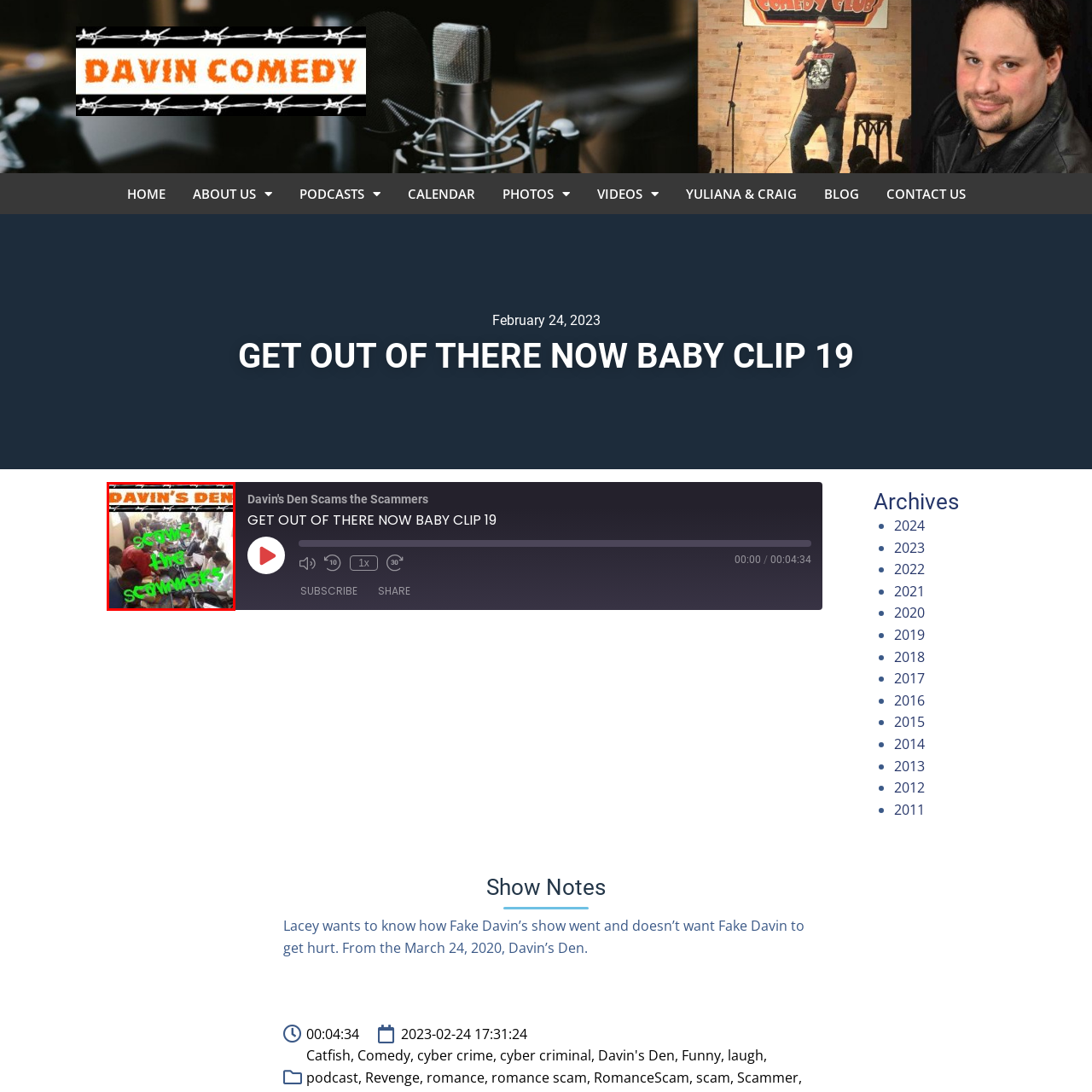Examine the image inside the red outline, What is the theme of the online series?
 Answer with a single word or phrase.

Exposing scammers